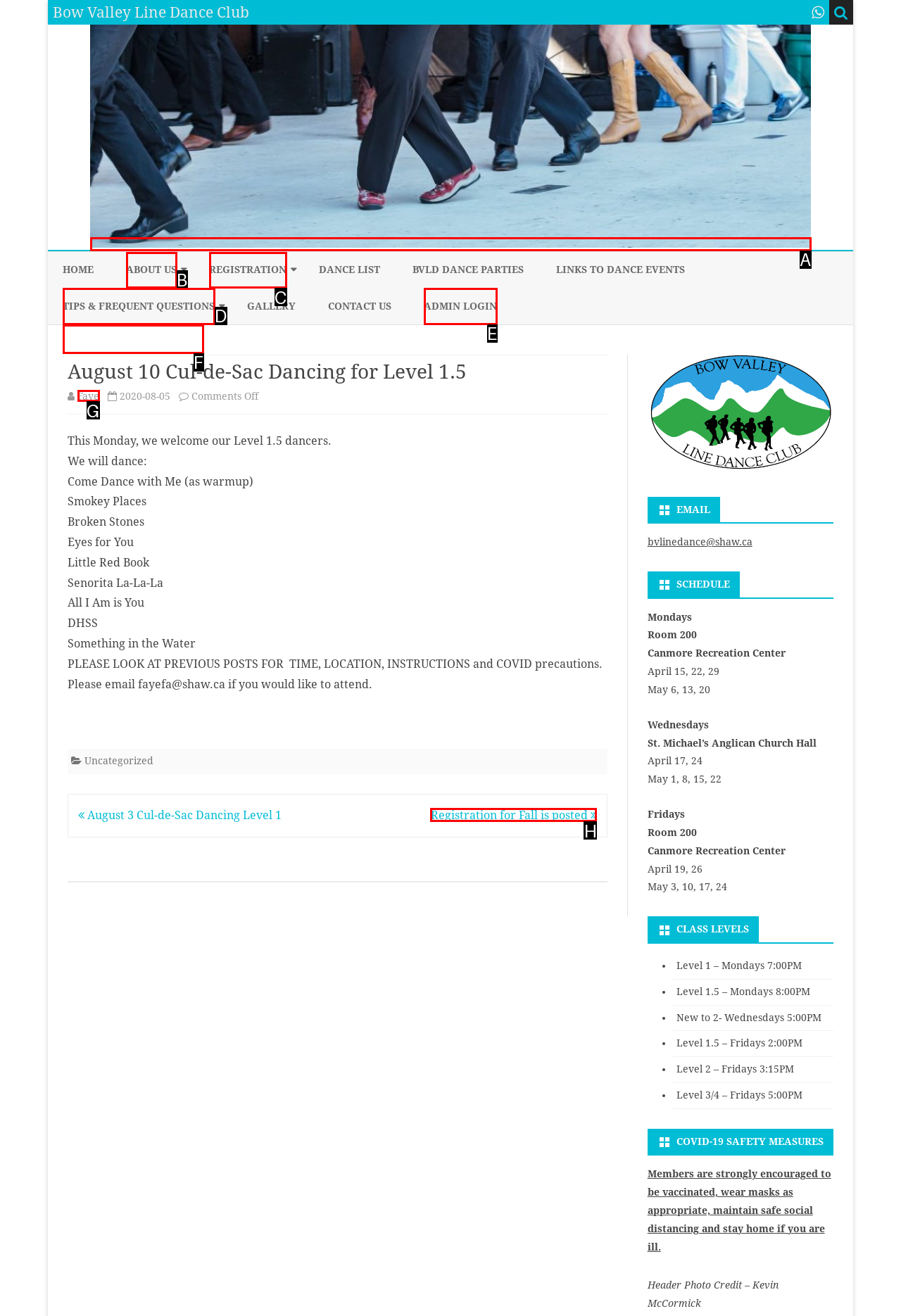Identify the HTML element that best matches the description: Low Oil Prices. Provide your answer by selecting the corresponding letter from the given options.

None